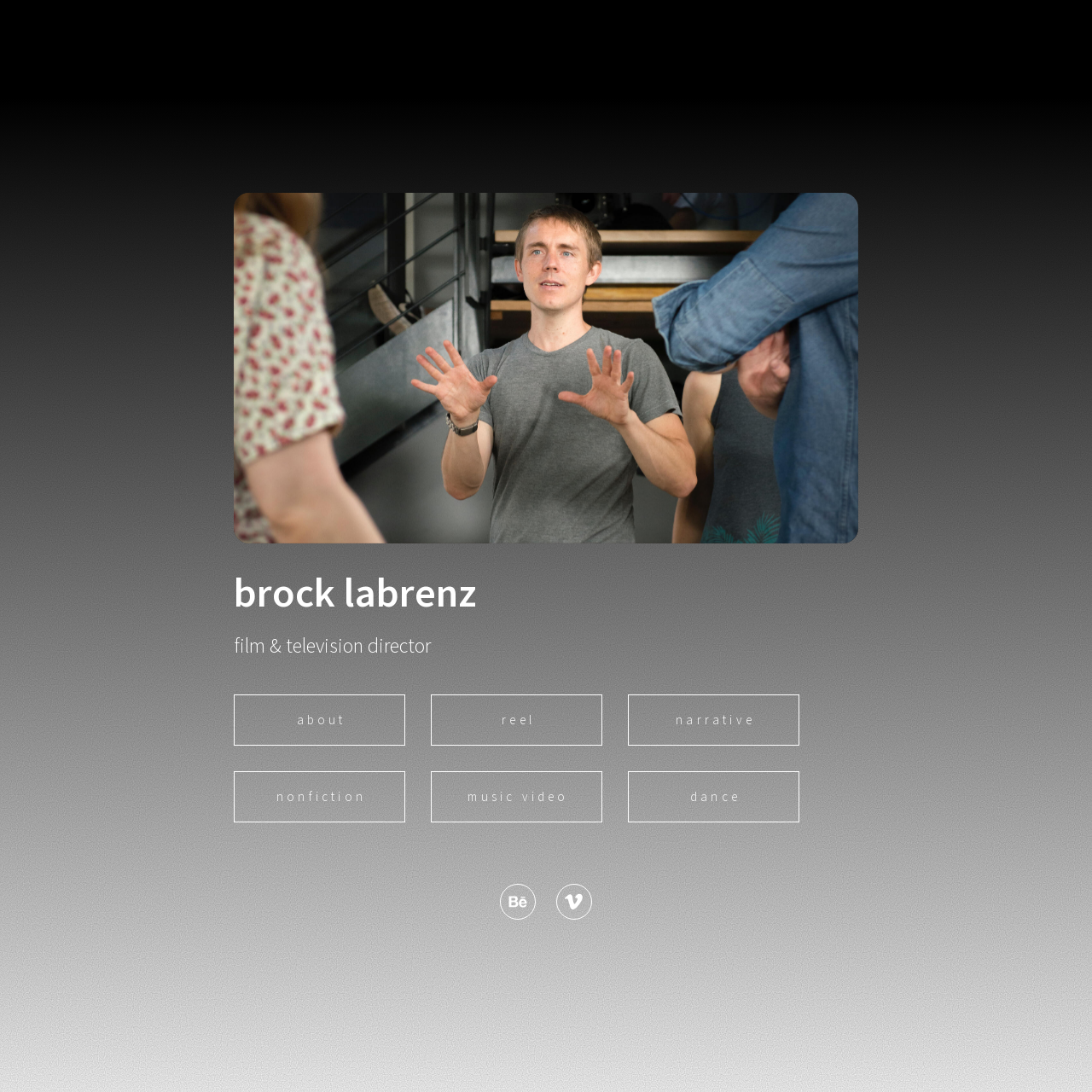Locate the bounding box of the UI element with the following description: "Behance".

[0.458, 0.809, 0.491, 0.842]